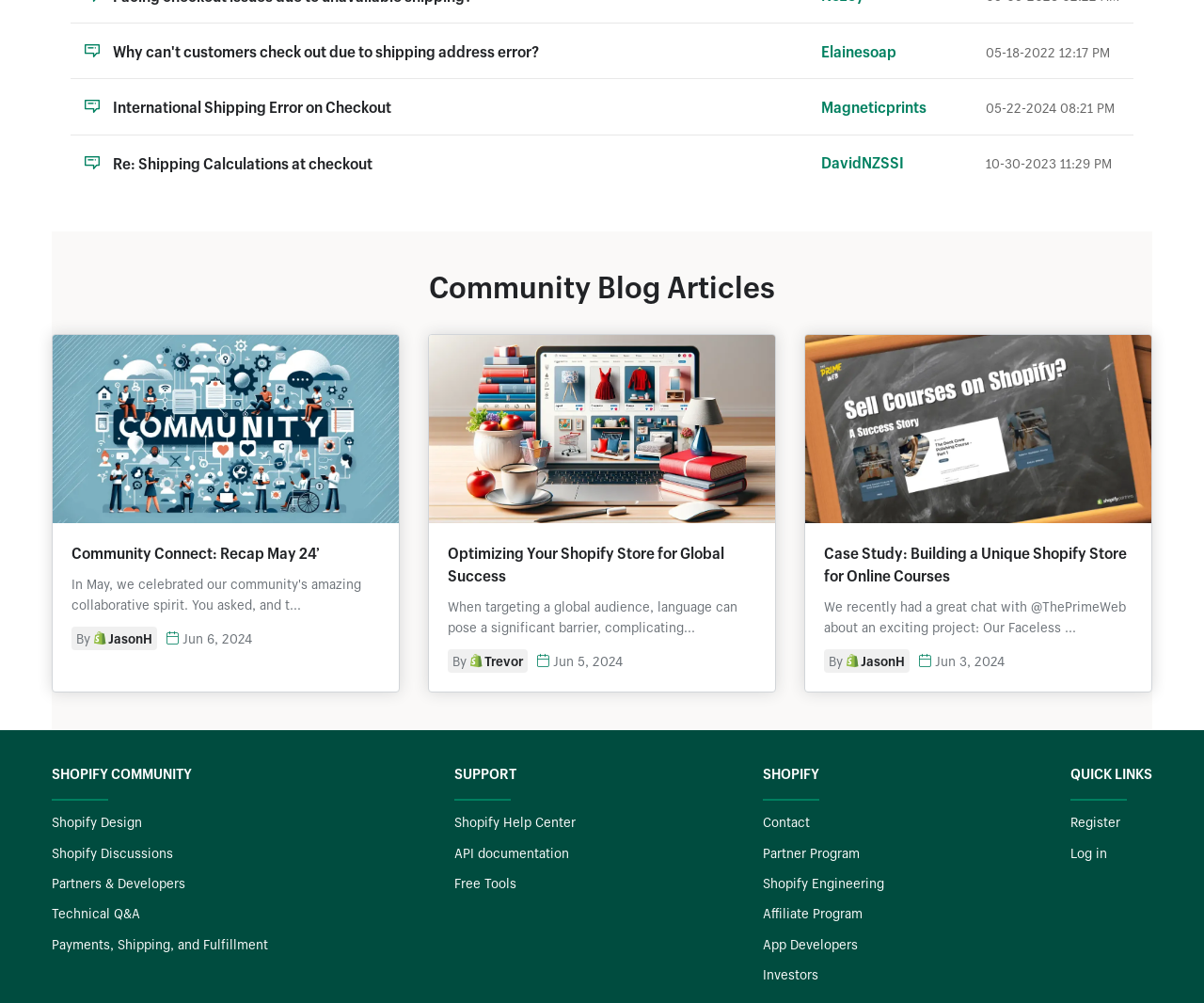Determine the bounding box coordinates for the area that needs to be clicked to fulfill this task: "Go to the 'Shopify Design' page". The coordinates must be given as four float numbers between 0 and 1, i.e., [left, top, right, bottom].

[0.043, 0.811, 0.118, 0.828]